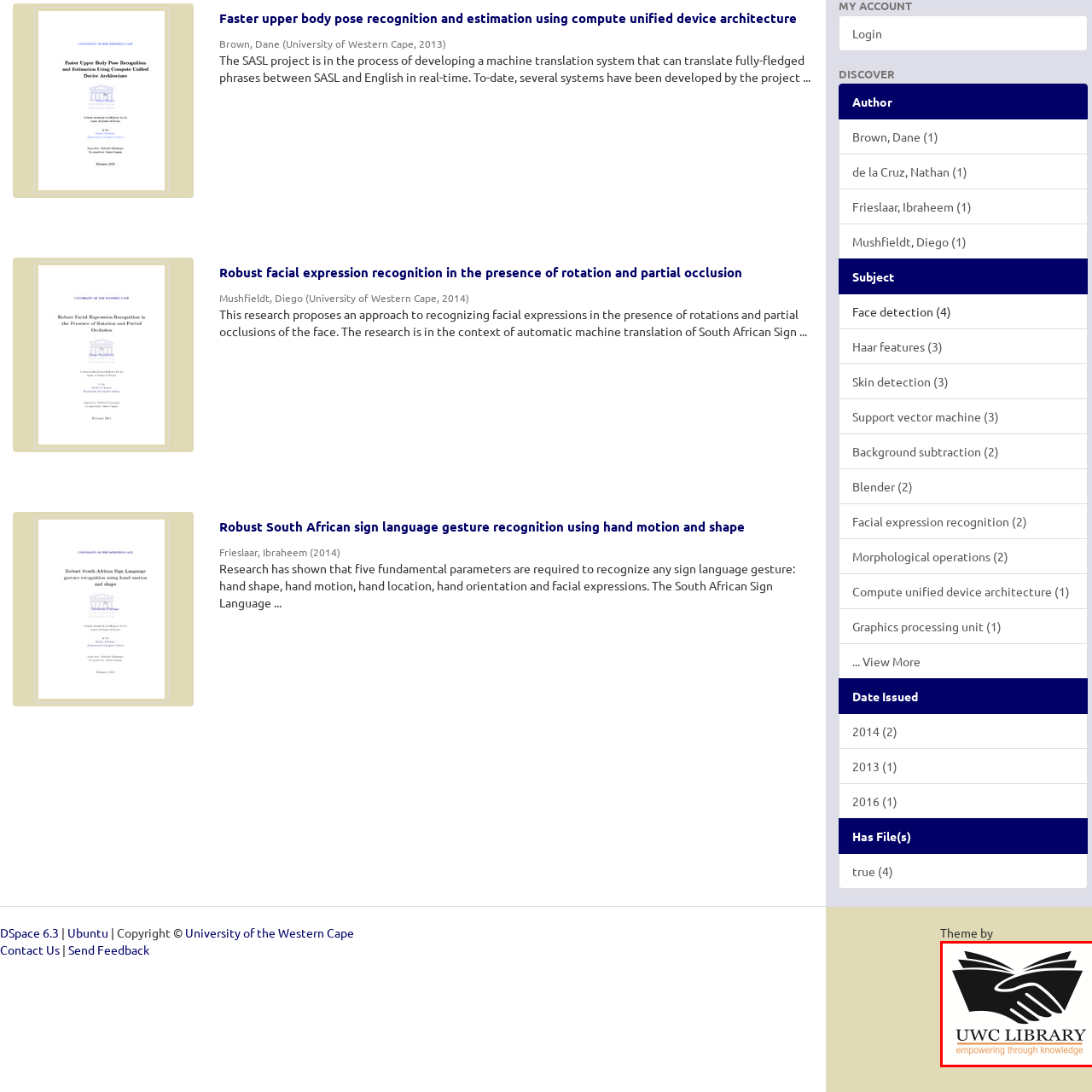What is the library's commitment reflected in?
Direct your attention to the image marked by the red bounding box and answer the question with a single word or phrase.

Softer font